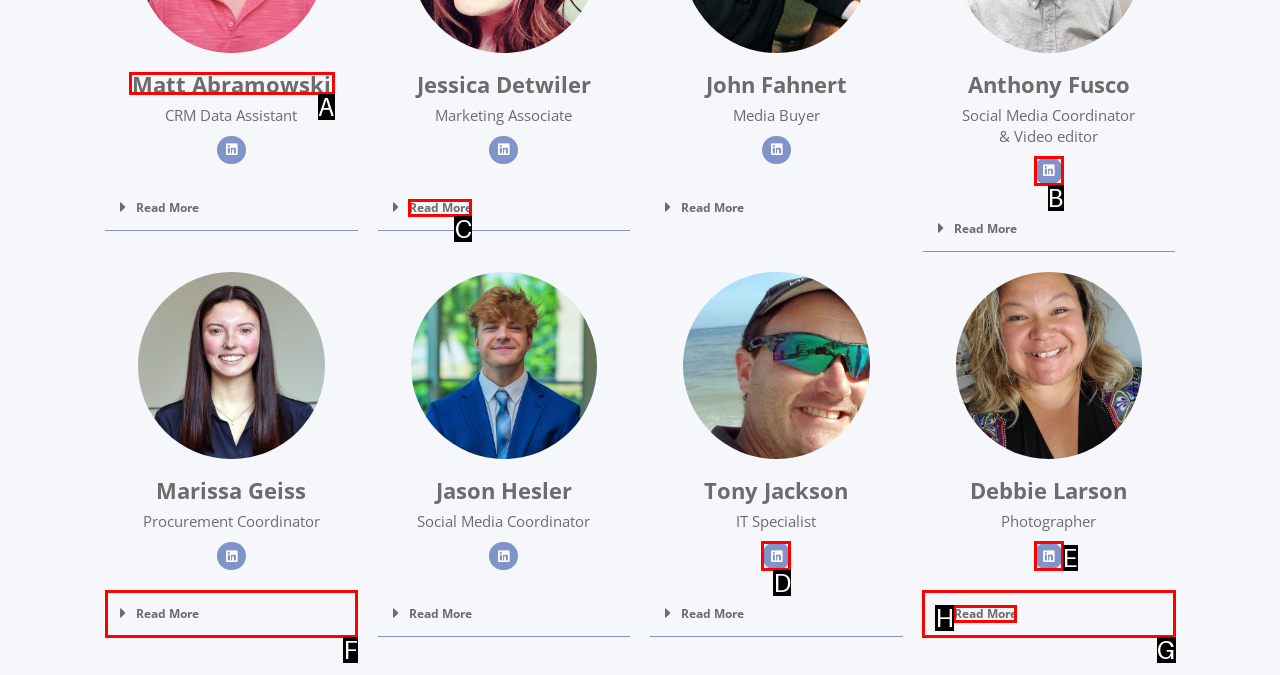Identify the HTML element you need to click to achieve the task: View Matt Abramowski's profile. Respond with the corresponding letter of the option.

A